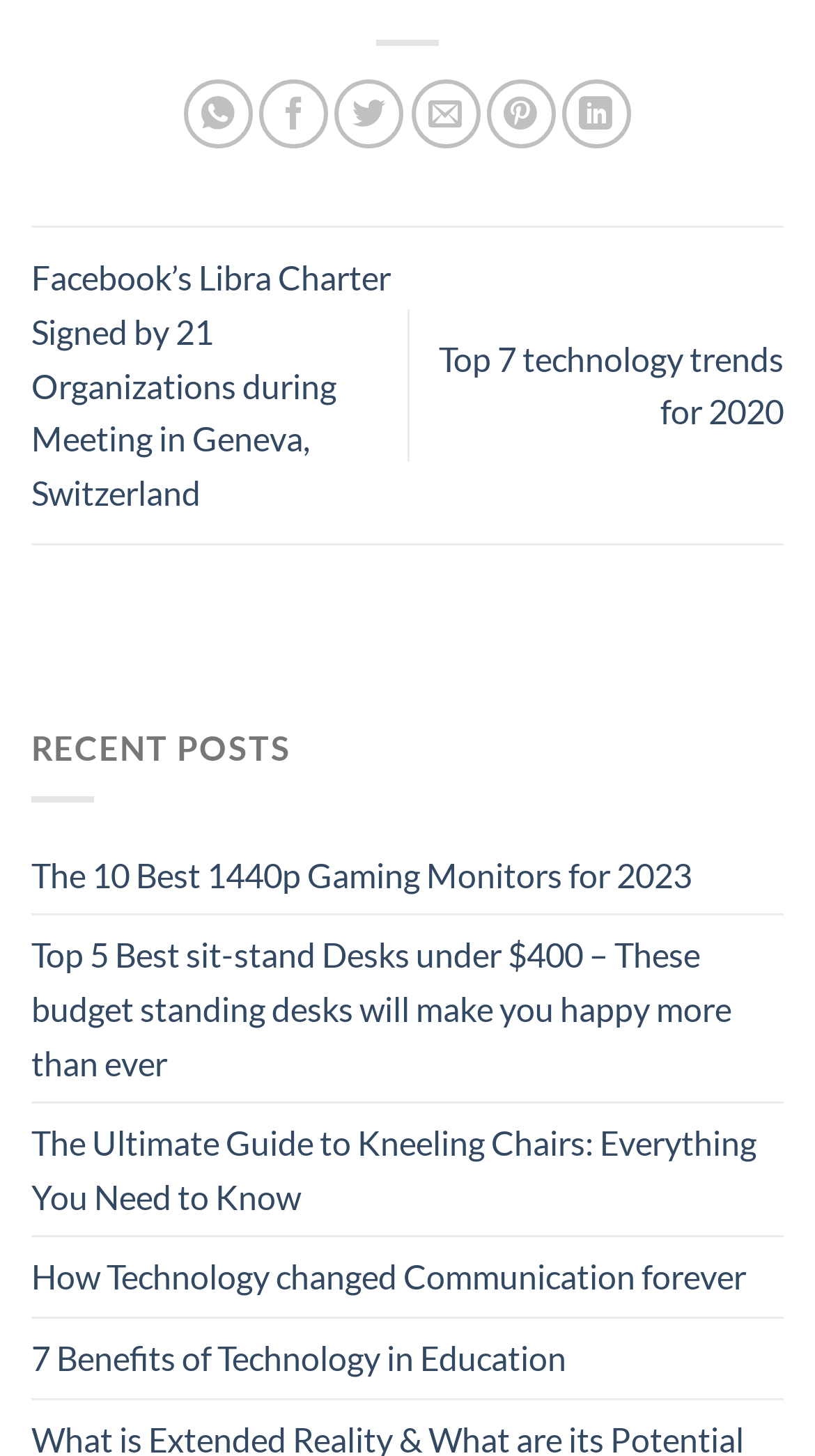Given the description: "About Us", determine the bounding box coordinates of the UI element. The coordinates should be formatted as four float numbers between 0 and 1, [left, top, right, bottom].

None